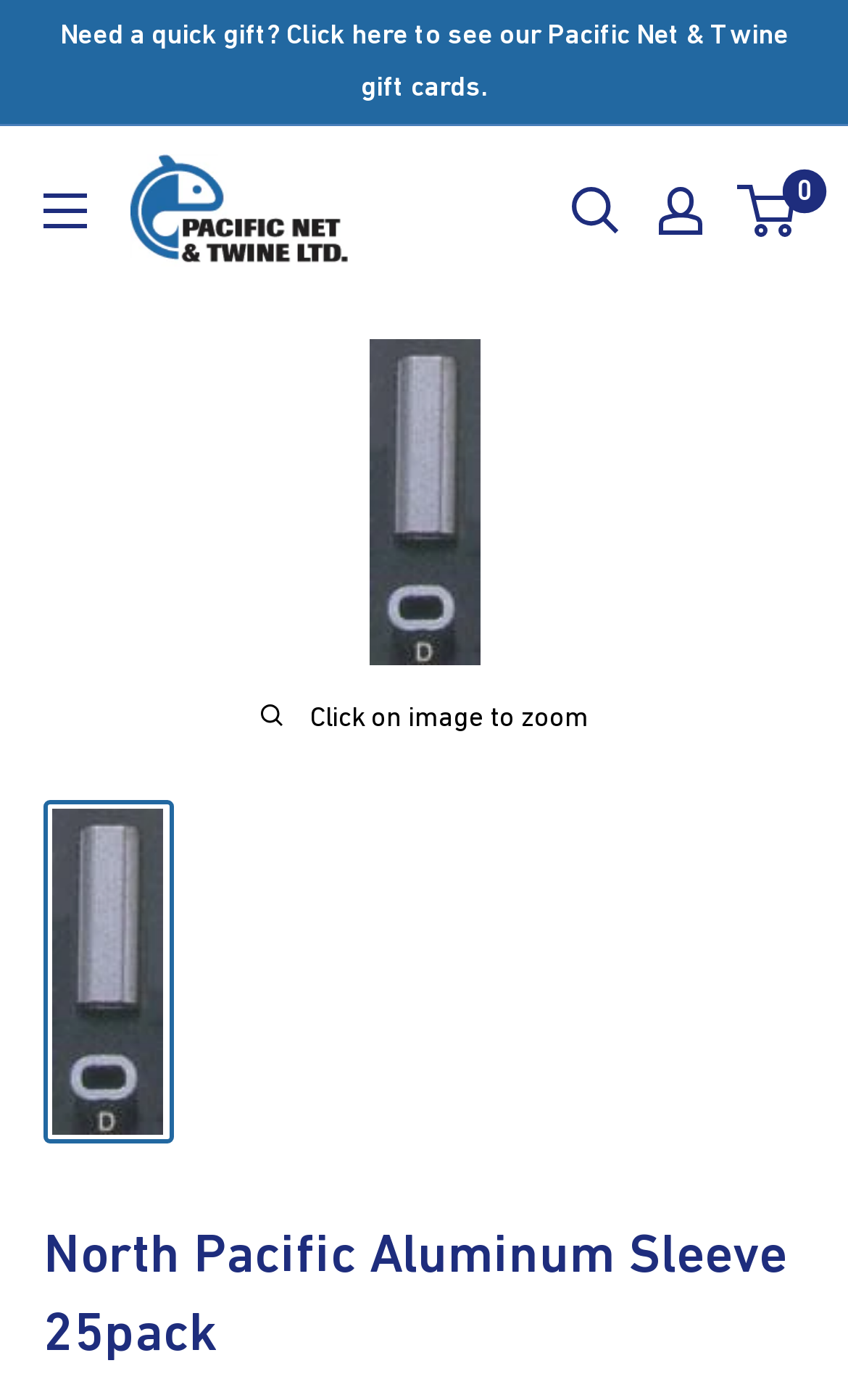What is the product name?
Please describe in detail the information shown in the image to answer the question.

I found the product name by looking at the image description and the heading element, which both mention 'North Pacific Aluminum Sleeve 25pack'.